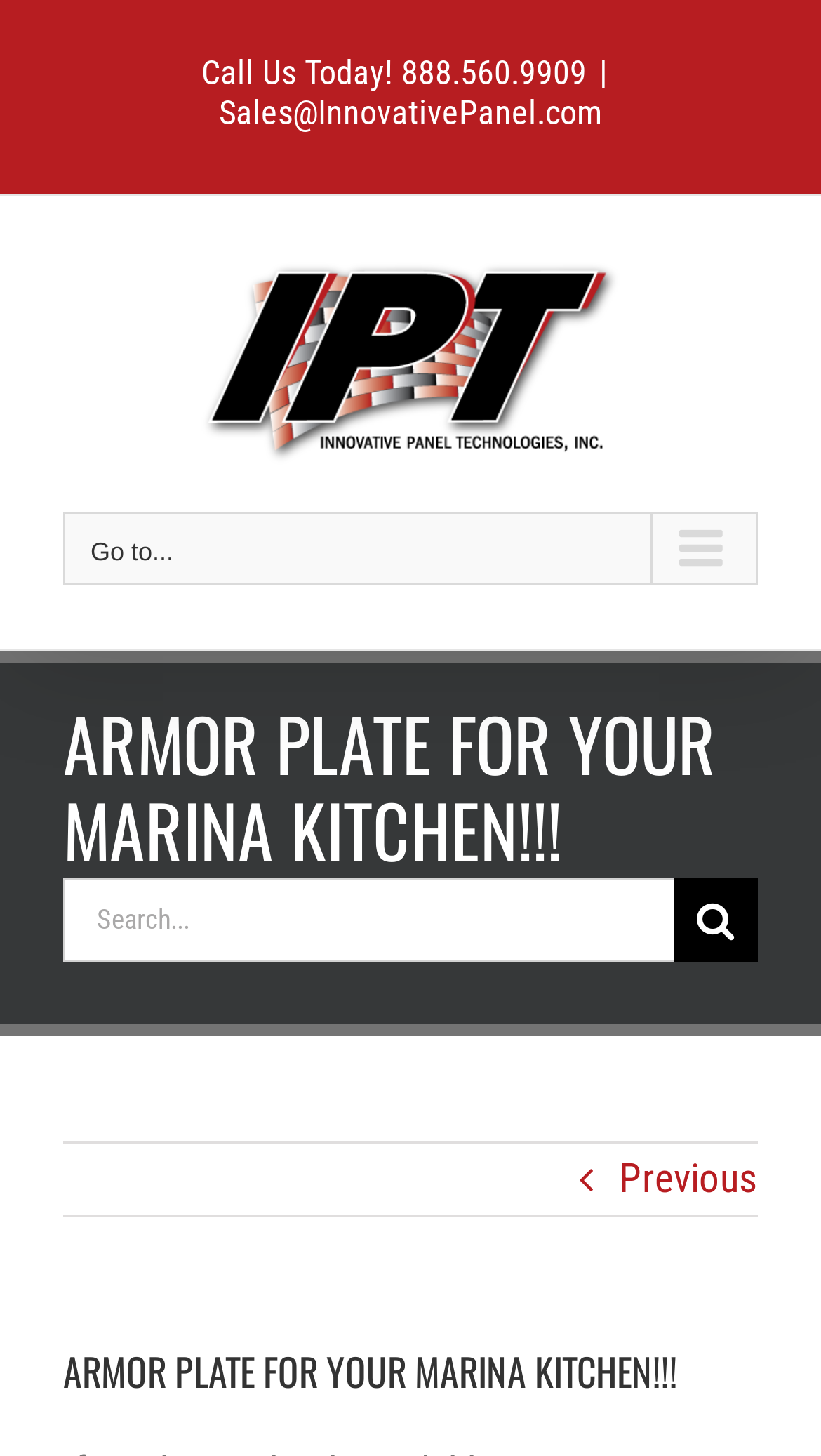Deliver a detailed narrative of the webpage's visual and textual elements.

The webpage is about Armor Plate for Marina Kitchens, with a prominent title "ARMOR PLATE FOR YOUR MARINA KITCHEN!!!" at the top. Below the title, there is a section with contact information, including a "Call Us Today!" message, a phone number "888.560.9909", an email address "Sales@InnovativePanel.com", and a separator symbol "|". 

To the left of the contact information, there is a logo of Innovative Panel Technologies, Inc, which is an image. Above the logo, there is a main menu button labeled "Go to..." with an arrow icon, which is likely a dropdown menu.

The main content area is divided into two sections. On the left, there is a search bar with a label "Search for:" and a search button with a magnifying glass icon. On the right, there is a navigation link with an arrow icon, labeled "Previous".

At the very bottom of the page, there is a repeated title "ARMOR PLATE FOR YOUR MARINA KITCHEN!!!" which might be a footer element.